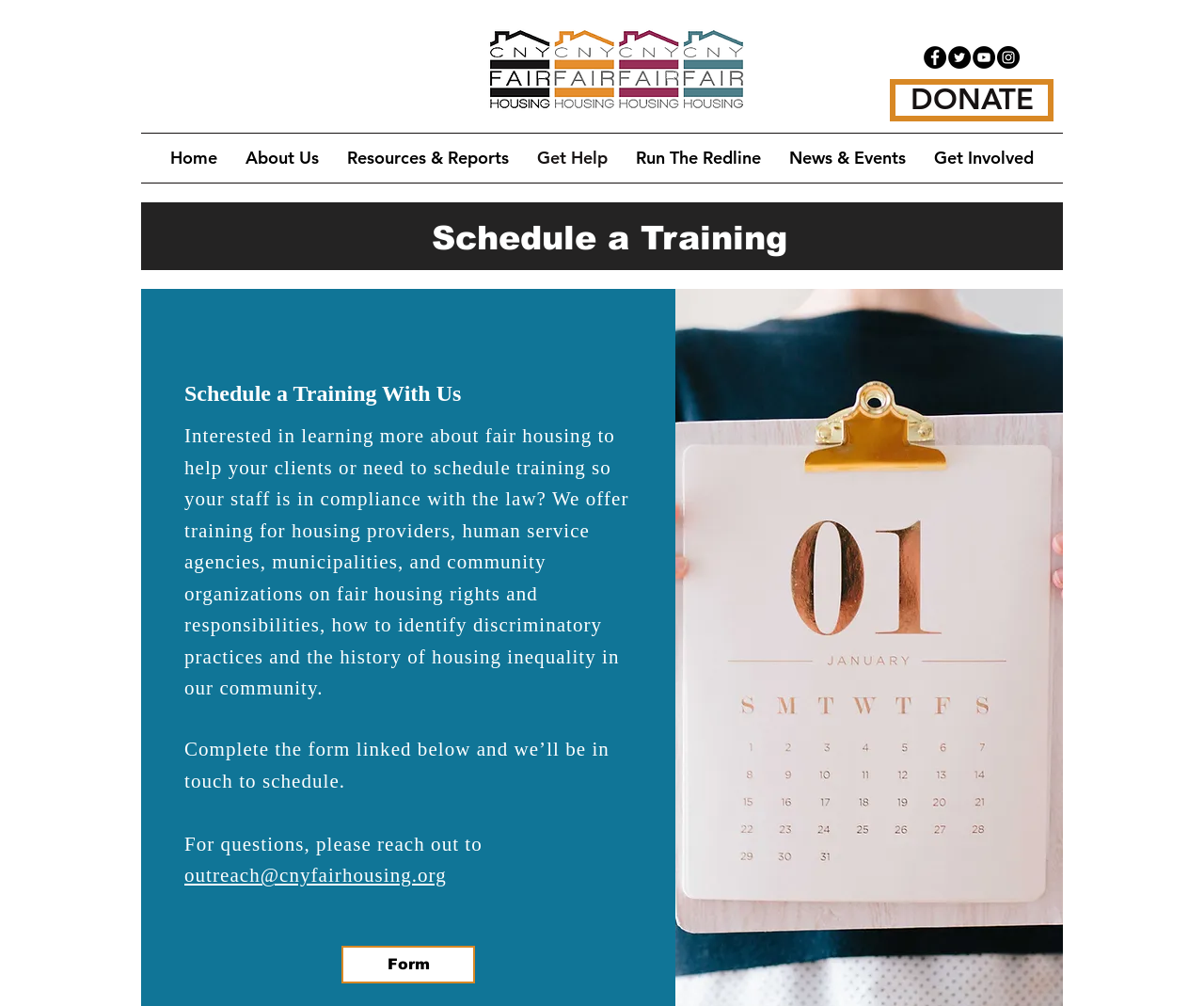Respond to the question below with a single word or phrase: What is the text of the main heading?

Schedule a Training